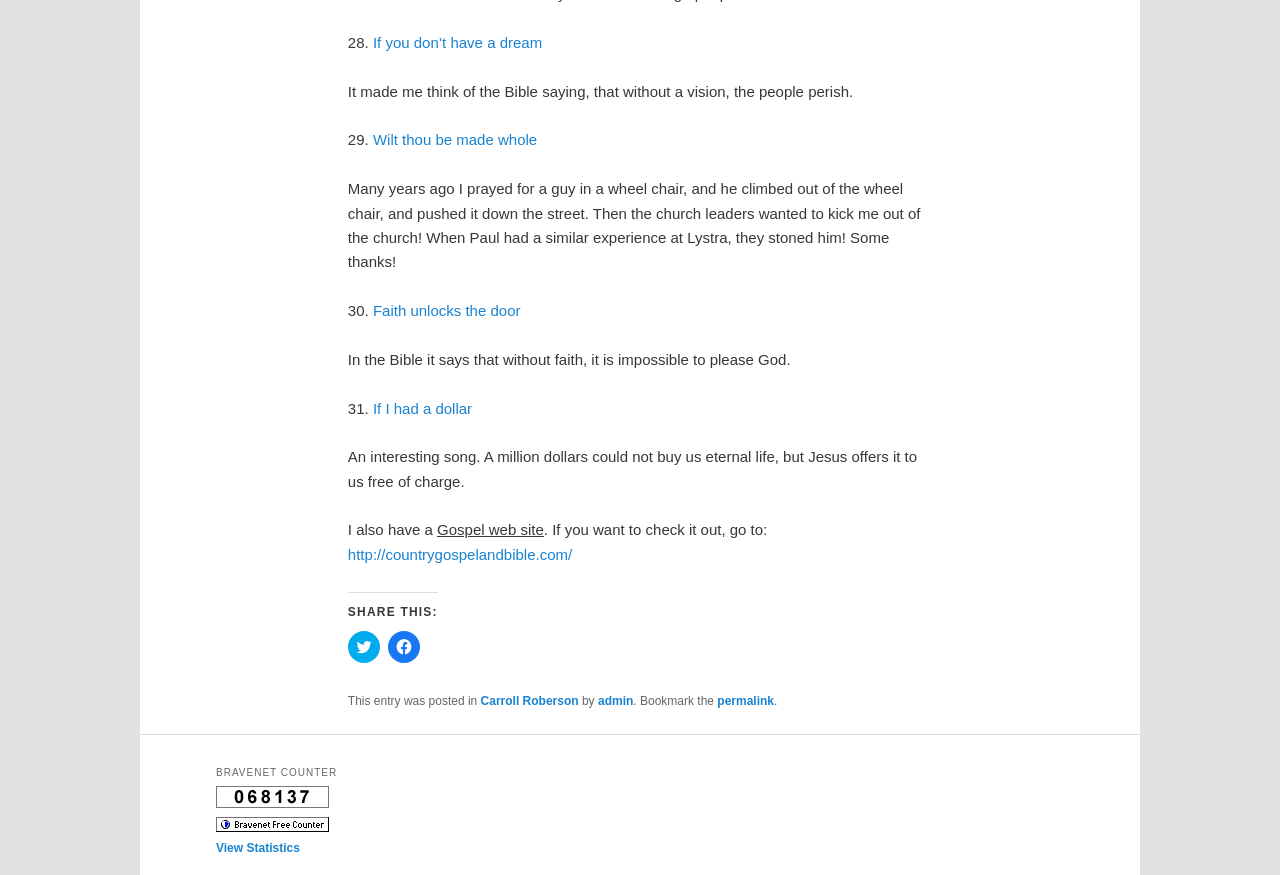Please find the bounding box coordinates of the element that must be clicked to perform the given instruction: "Add to cart". The coordinates should be four float numbers from 0 to 1, i.e., [left, top, right, bottom].

None